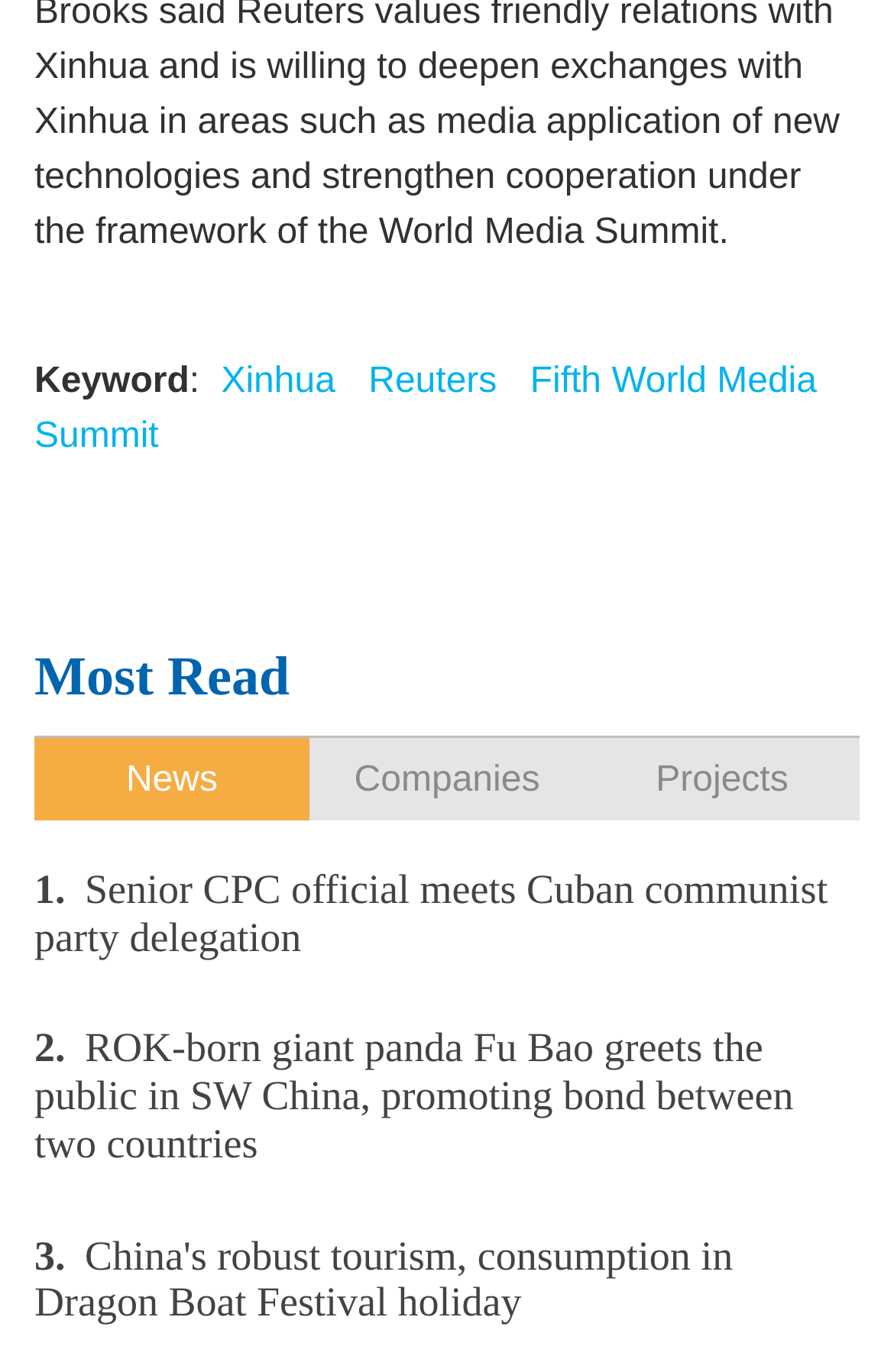Provide the bounding box coordinates for the UI element described in this sentence: "Fifth World Media Summit". The coordinates should be four float values between 0 and 1, i.e., [left, top, right, bottom].

[0.038, 0.256, 0.914, 0.342]